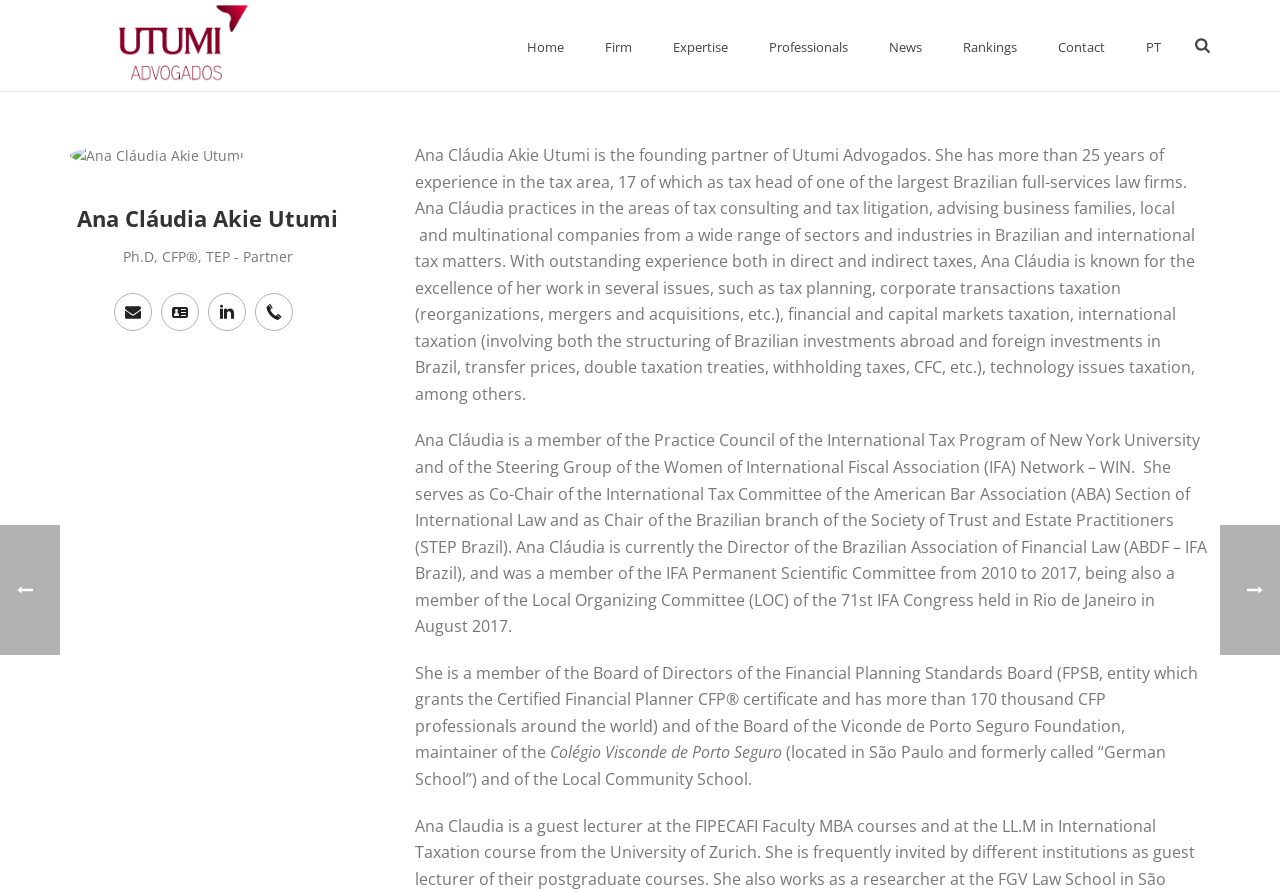What is the title of the image with bounding box coordinates [0.07, 0.0, 0.196, 0.101]?
Please answer the question with as much detail as possible using the screenshot.

The image with bounding box coordinates [0.07, 0.0, 0.196, 0.101] has the title 'Tax is our Passion', as mentioned in the image element description.